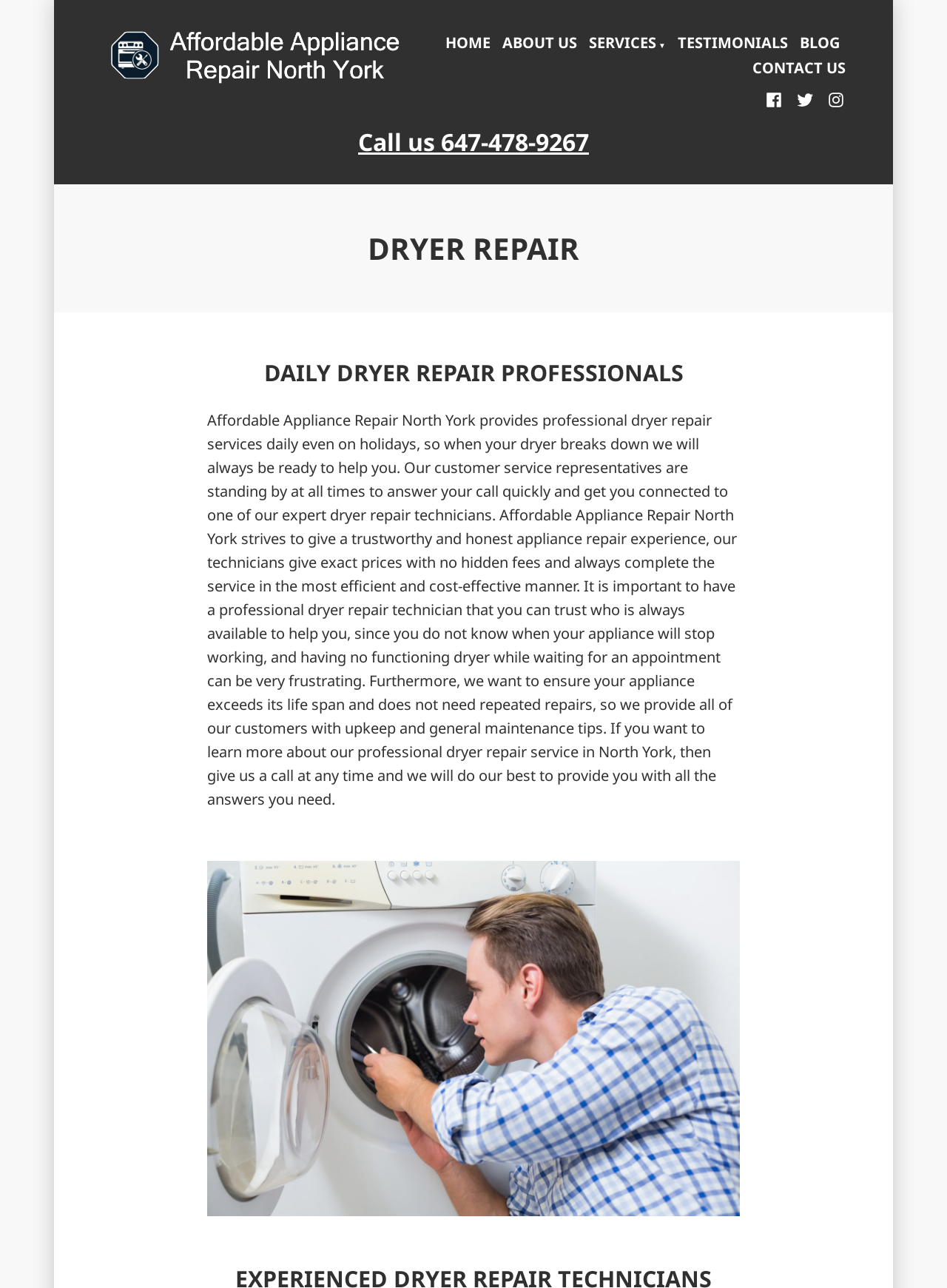Generate an in-depth caption that captures all aspects of the webpage.

The webpage is about North York Affordable Appliance Repair, specifically focusing on their dryer repair services. At the top-left corner, there is an image. Below the image, there is a main navigation menu with links to "HOME", "ABOUT US", "SERVICES", "TESTIMONIALS", "BLOG", and "CONTACT US". The "SERVICES" link has a dropdown menu.

To the right of the main navigation menu, there is a call-to-action link "Call us 647-478-9267". Below this link, there is a header section with a heading "DRYER REPAIR" in a large font size. Underneath the header, there is a subheading "DAILY DRYER REPAIR PROFESSIONALS" followed by a paragraph of text describing the services provided by North York Affordable Appliance Repair. The text explains that they offer professional dryer repair services daily, even on holidays, and provide trustworthy and honest repair experiences.

On the right side of the page, there is a social links menu with links to Facebook, Twitter, and Instagram. At the bottom of the page, there is a figure or image, but its content is not specified.

Overall, the webpage is focused on promoting the dryer repair services of North York Affordable Appliance Repair and providing information about their services and expertise.